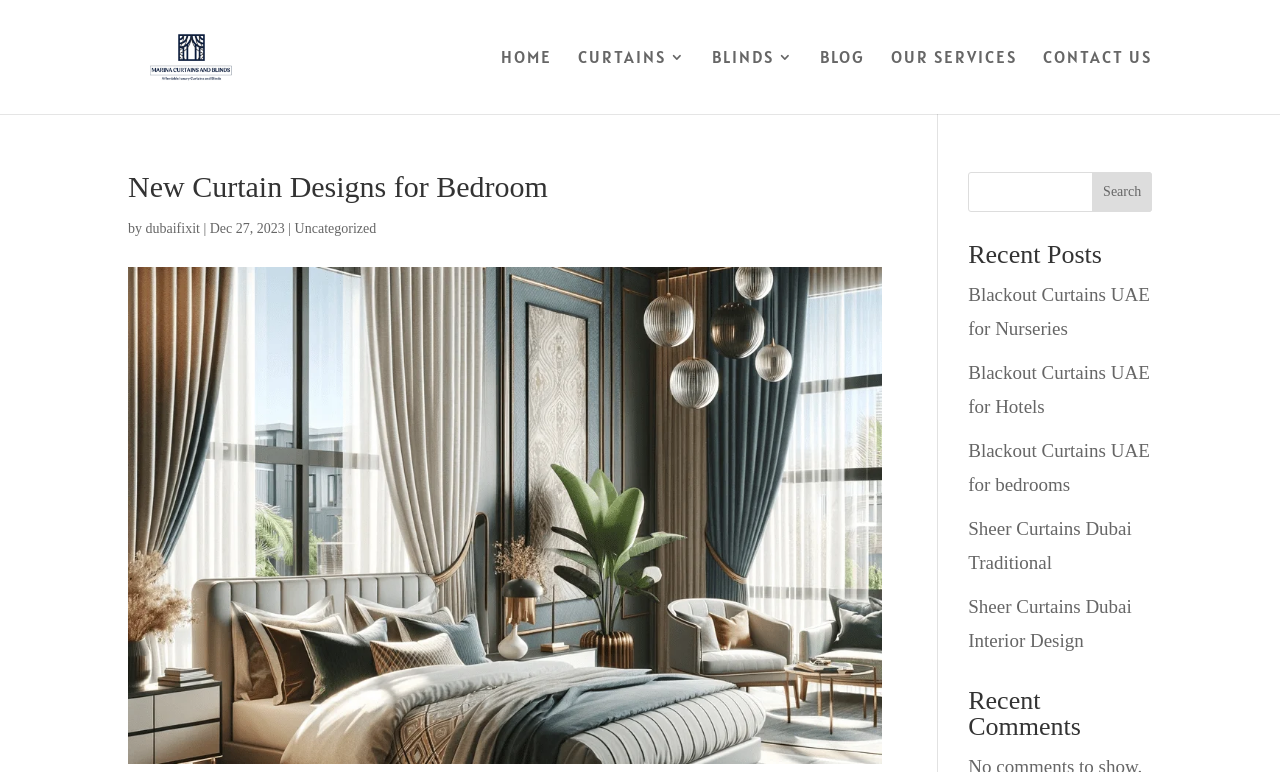Could you determine the bounding box coordinates of the clickable element to complete the instruction: "search for something"? Provide the coordinates as four float numbers between 0 and 1, i.e., [left, top, right, bottom].

[0.756, 0.223, 0.9, 0.275]